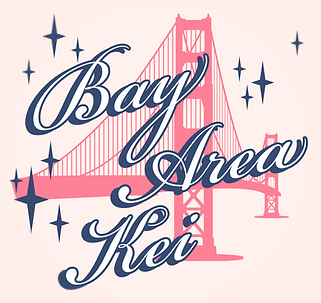Describe the image with as much detail as possible.

The image features a stylish design representing "Bay Area Kei," characterized by a vibrant illustration of the Golden Gate Bridge intertwined with whimsical, retro-style typography. The bridge is depicted in a soft pink hue, set against a light background, accentuated by sparkling stars that add a touch of glamour. The words "Bay Area" are elegantly rendered in a flowing cursive font, while "Kei" is featured in a bold, playful style, capturing the essence of the J-fashion community in the San Francisco Bay Area. This artwork embodies a blend of urban culture and fashion vibrancy, appealing to enthusiasts of the J-fashion movement.